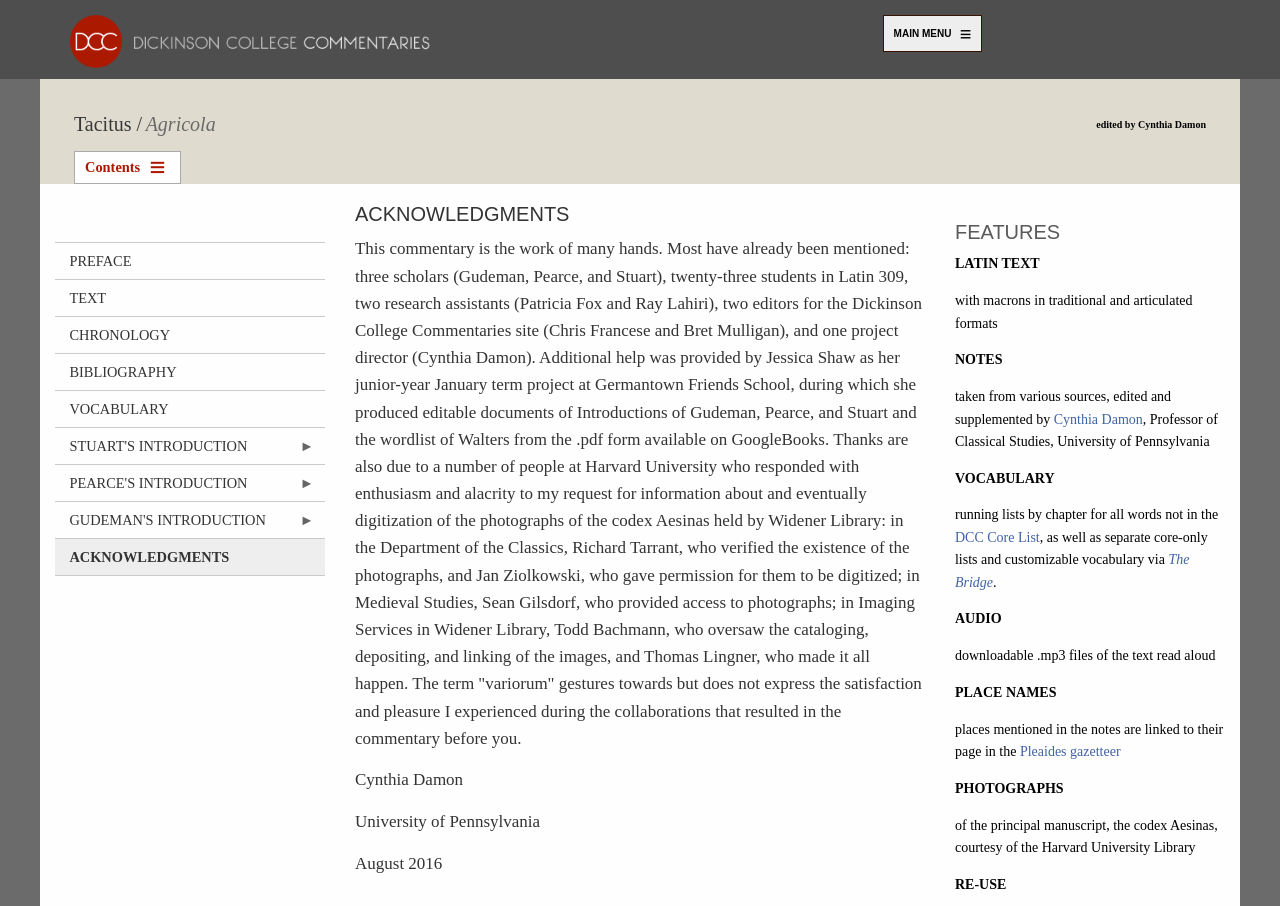Determine the bounding box coordinates of the target area to click to execute the following instruction: "Read the 'ACKNOWLEDGMENTS' article."

[0.277, 0.226, 0.723, 0.249]